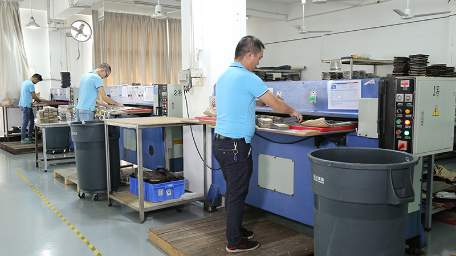What is the purpose of the bins in the workspace? Please answer the question using a single word or phrase based on the image.

Collecting waste